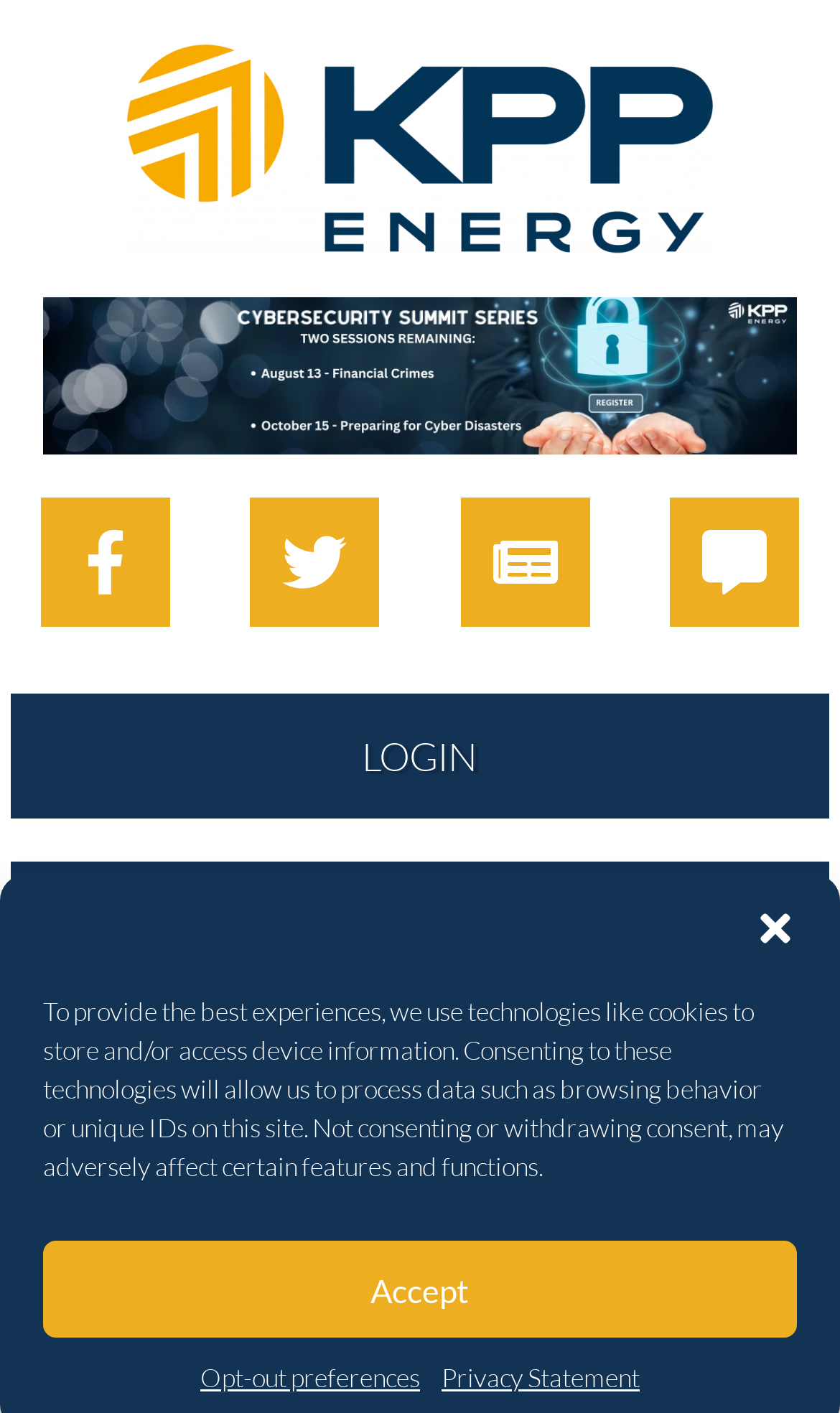How many links are present in the top navigation bar?
Based on the screenshot, provide your answer in one word or phrase.

5